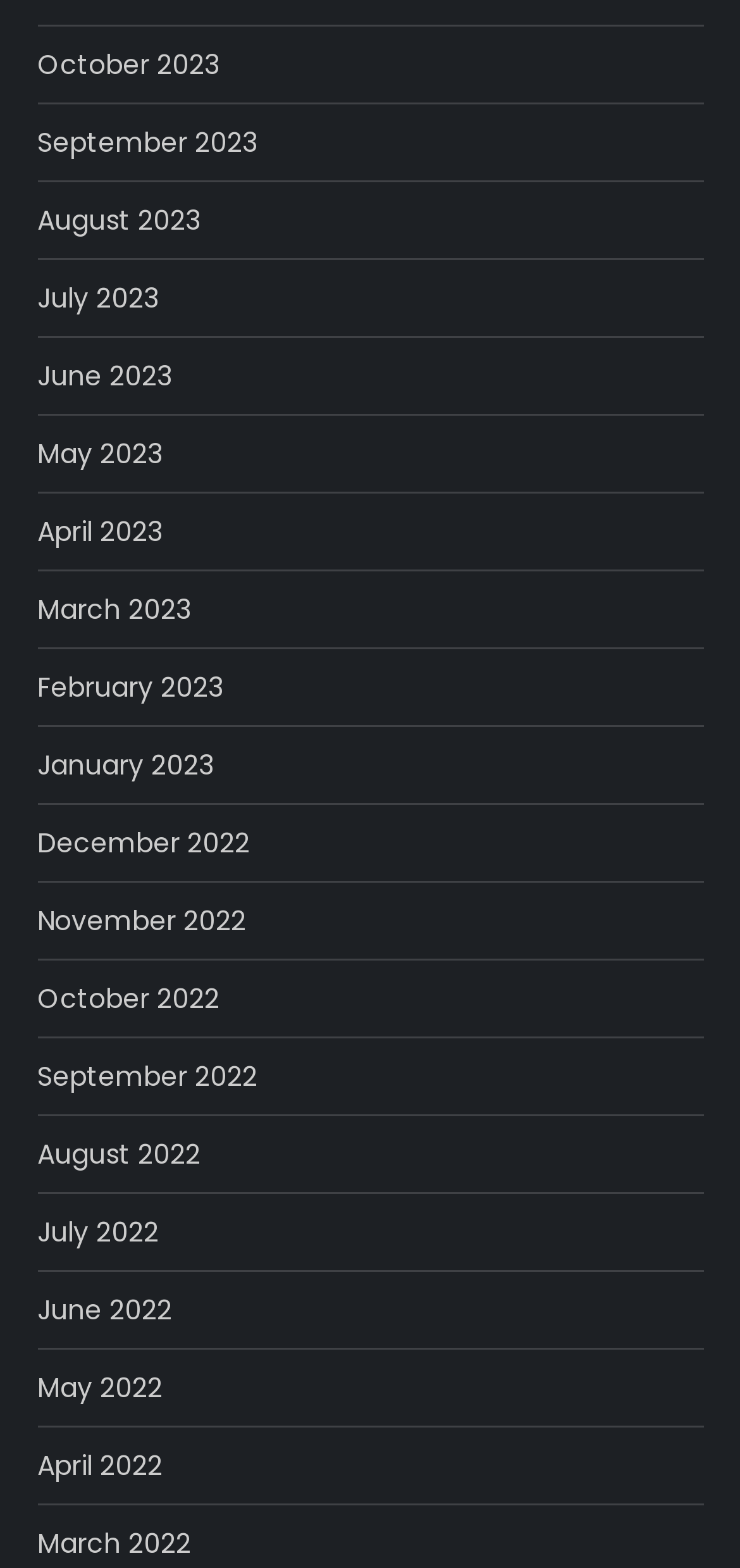Please specify the bounding box coordinates of the region to click in order to perform the following instruction: "view August 2022".

[0.05, 0.72, 0.271, 0.752]